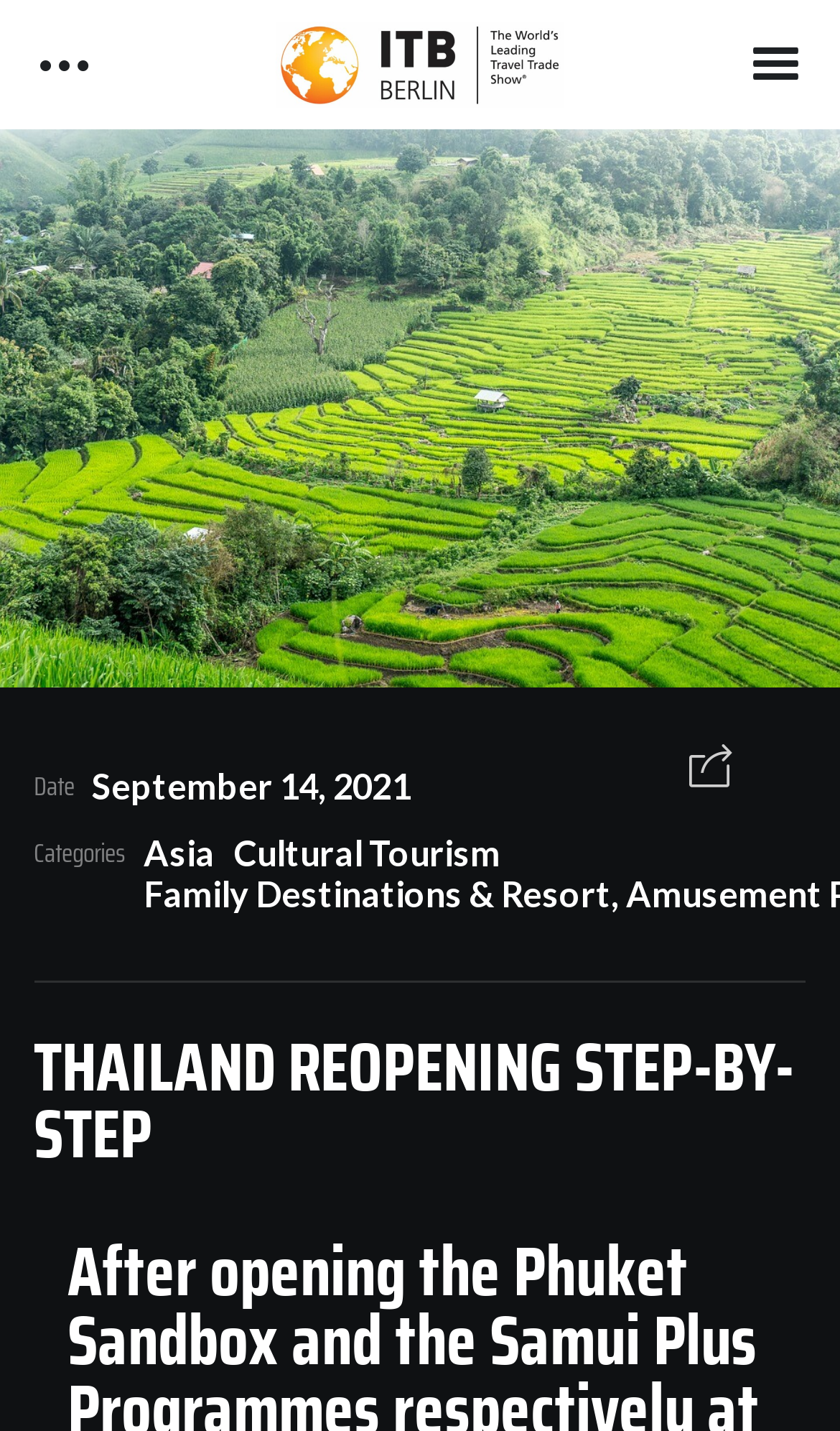Kindly determine the bounding box coordinates for the area that needs to be clicked to execute this instruction: "View ITB Berlin News".

[0.308, 0.181, 0.6, 0.226]